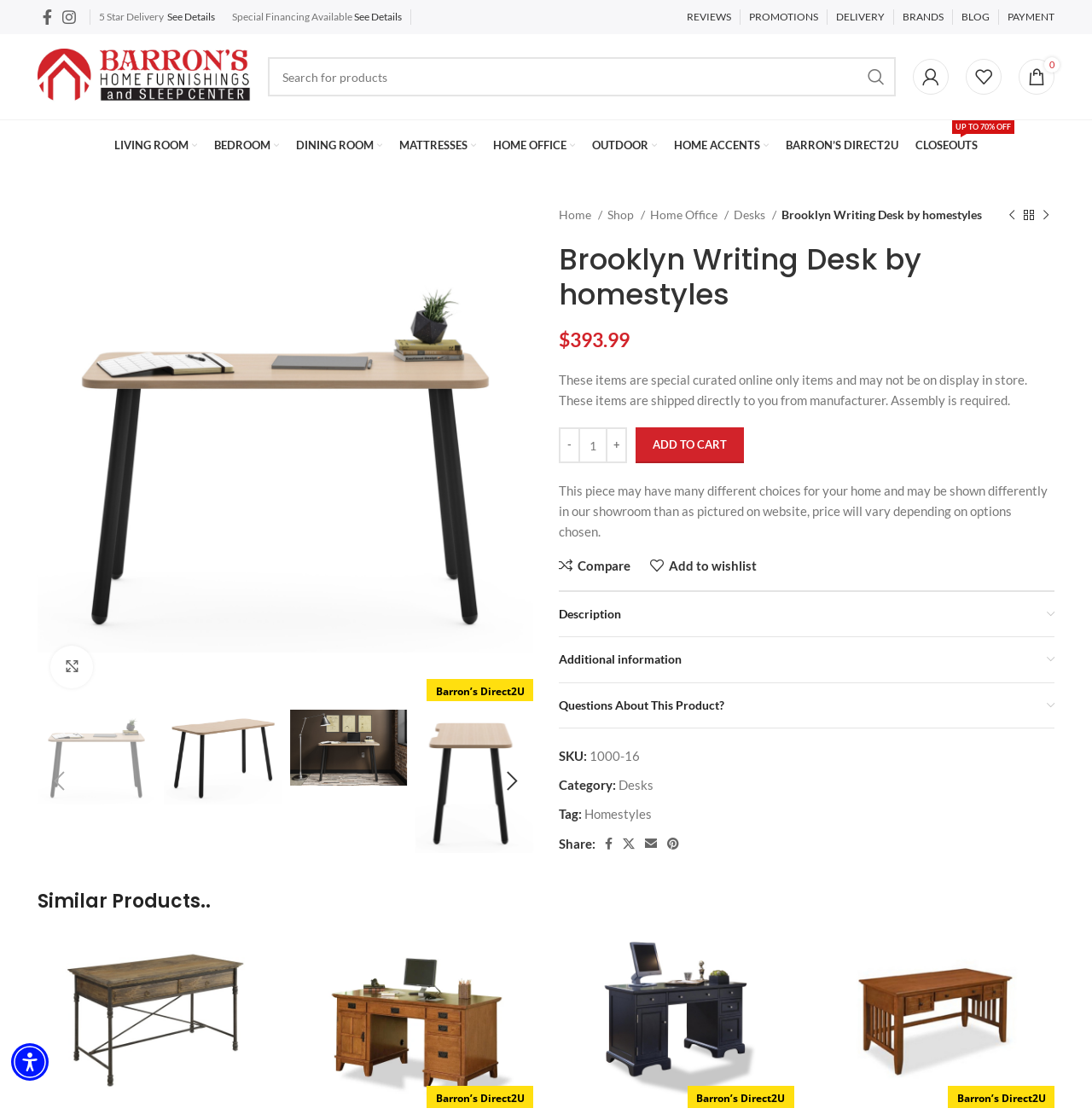Please use the details from the image to answer the following question comprehensively:
What is the purpose of the 'ADD TO CART' button?

I found the purpose of the 'ADD TO CART' button by looking at its position and text. It is likely that the button is used to add the product to the user's shopping cart.